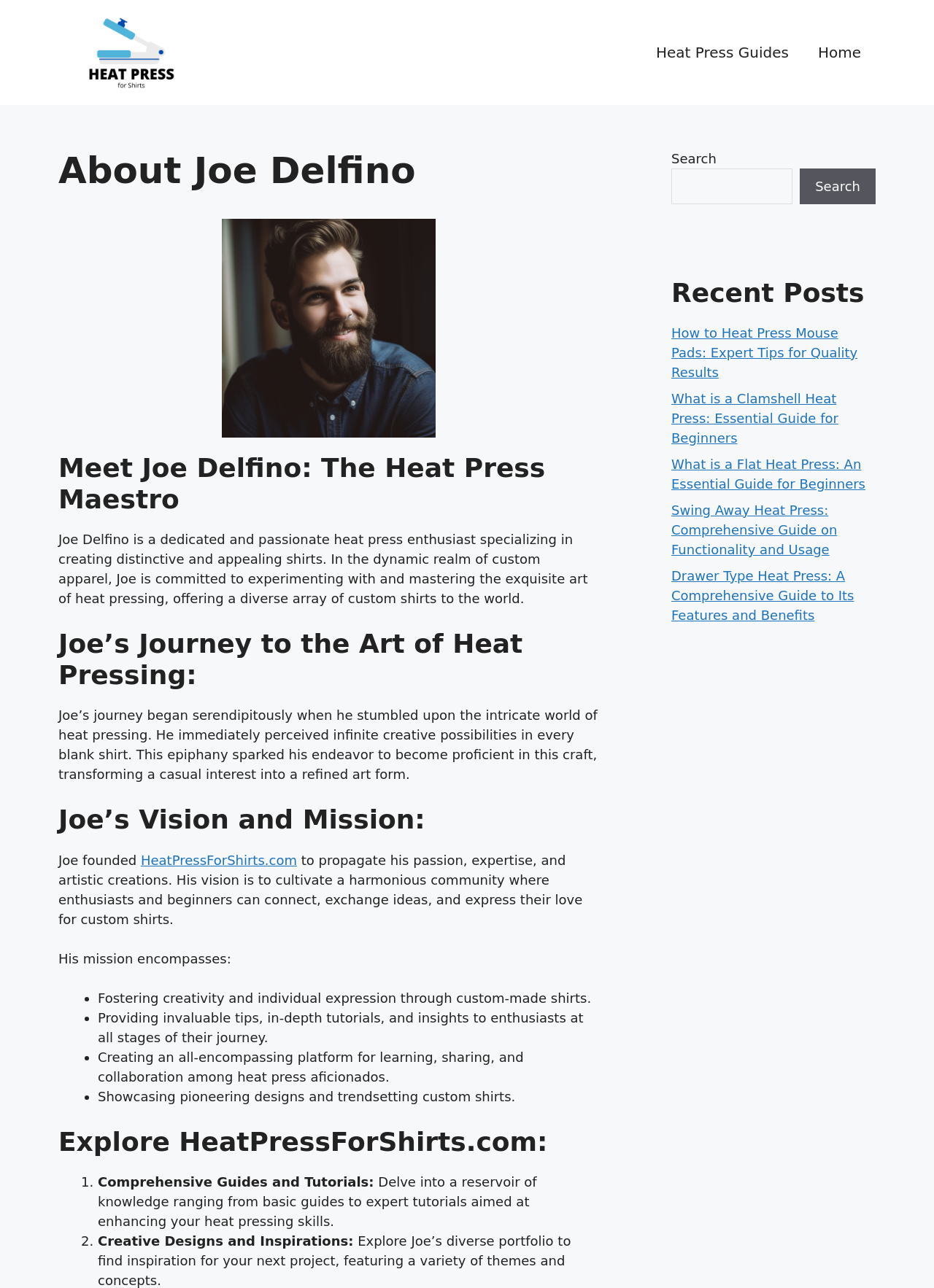Specify the bounding box coordinates of the area that needs to be clicked to achieve the following instruction: "Click the 'Heat Press for Shirts' link".

[0.062, 0.034, 0.219, 0.046]